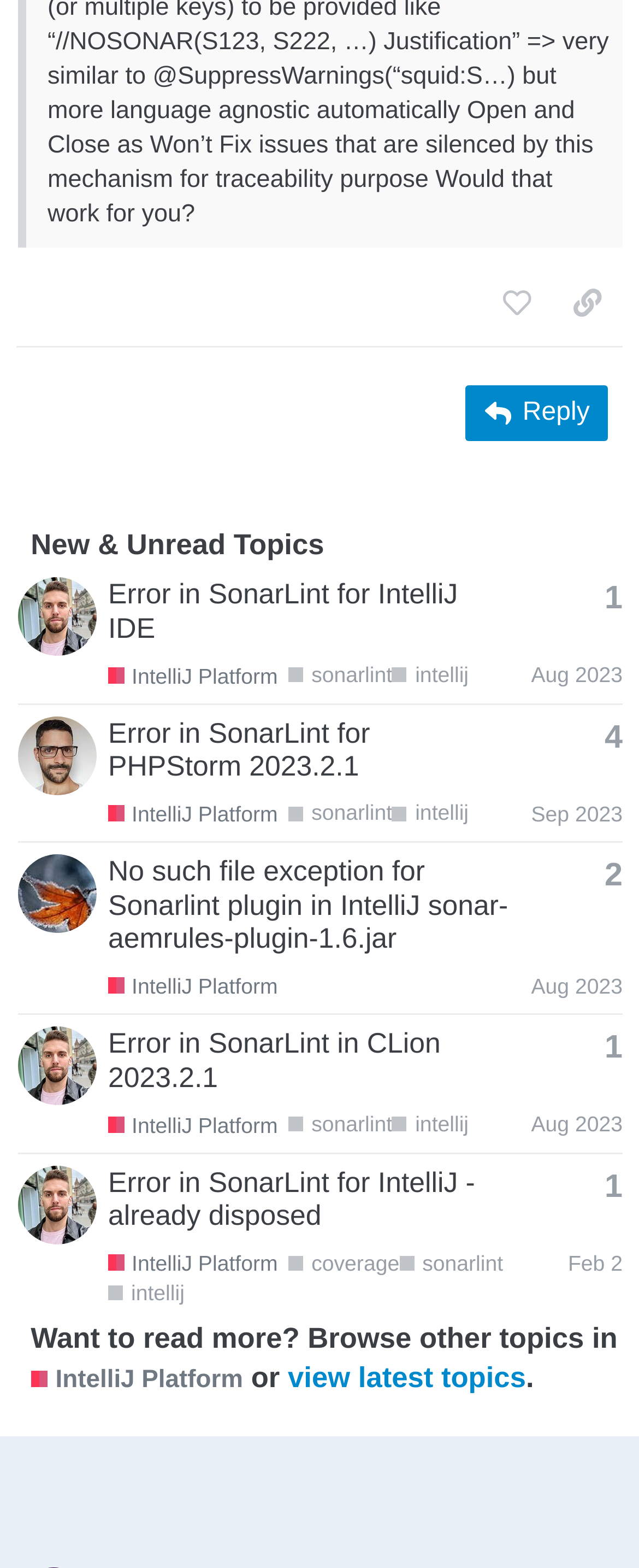Using the element description view latest topics, predict the bounding box coordinates for the UI element. Provide the coordinates in (top-left x, top-left y, bottom-right x, bottom-right y) format with values ranging from 0 to 1.

[0.45, 0.868, 0.823, 0.889]